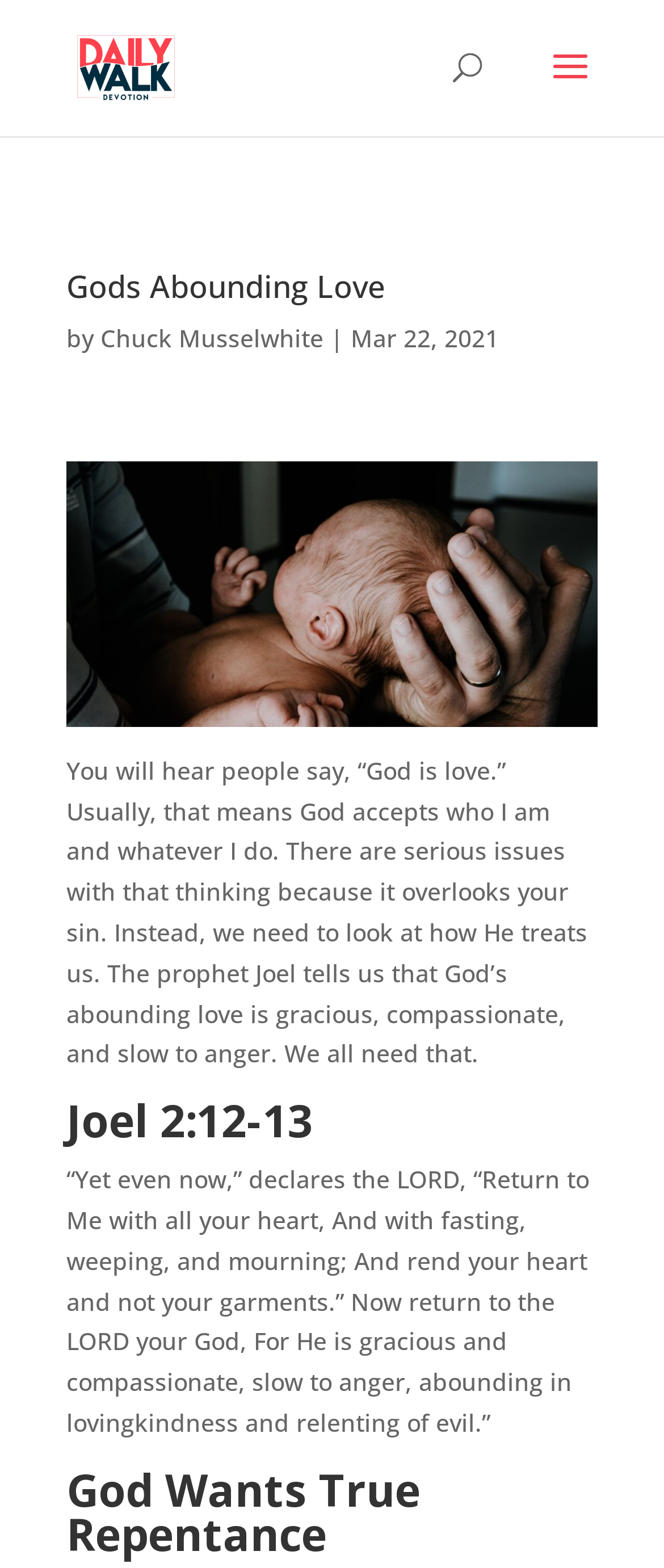Give a one-word or short phrase answer to this question: 
What is the tone of the devotion?

Reflective